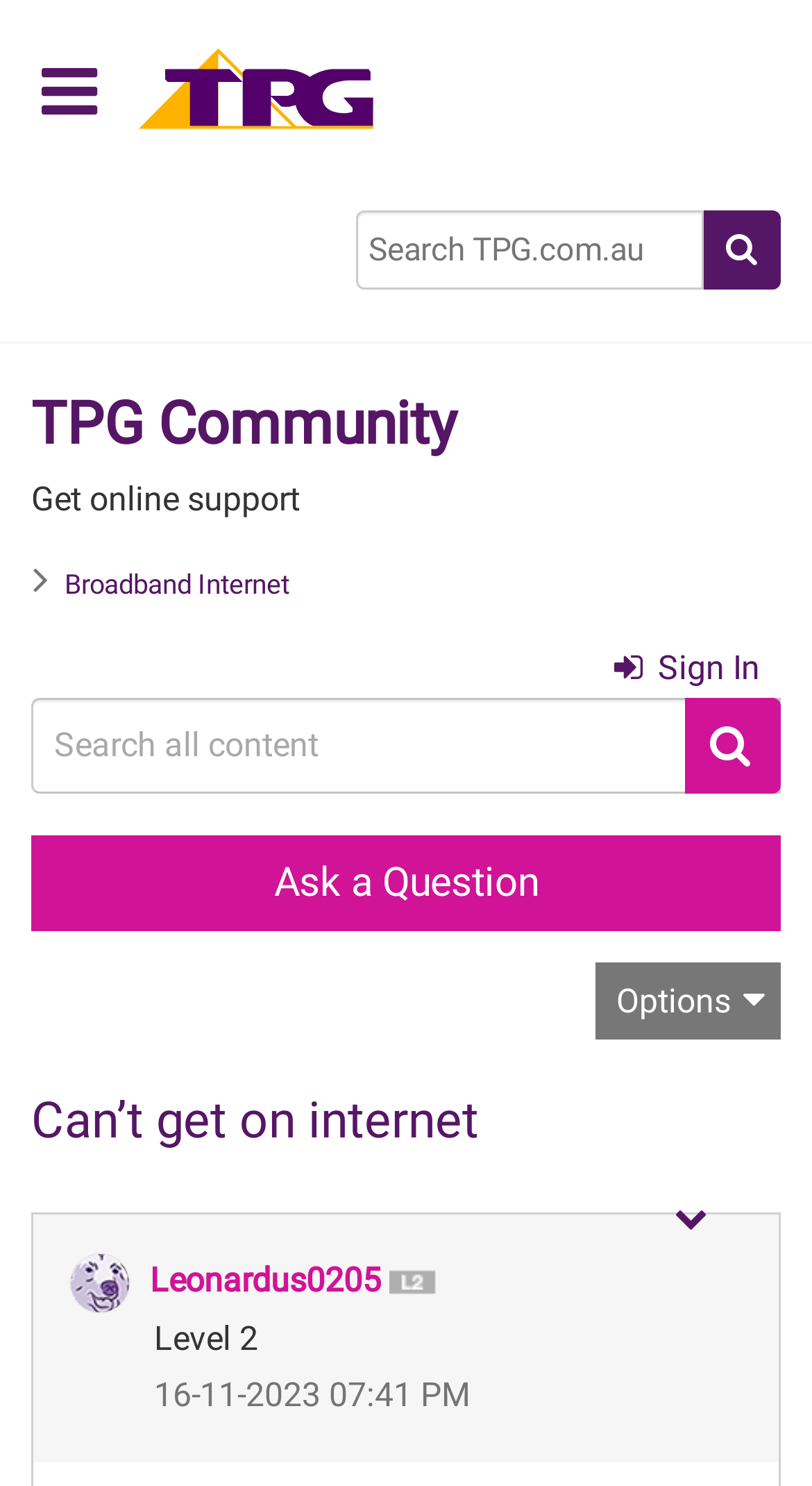Based on the description "name="q" placeholder="Search TPG.com.au"", find the bounding box of the specified UI element.

[0.438, 0.142, 0.867, 0.195]